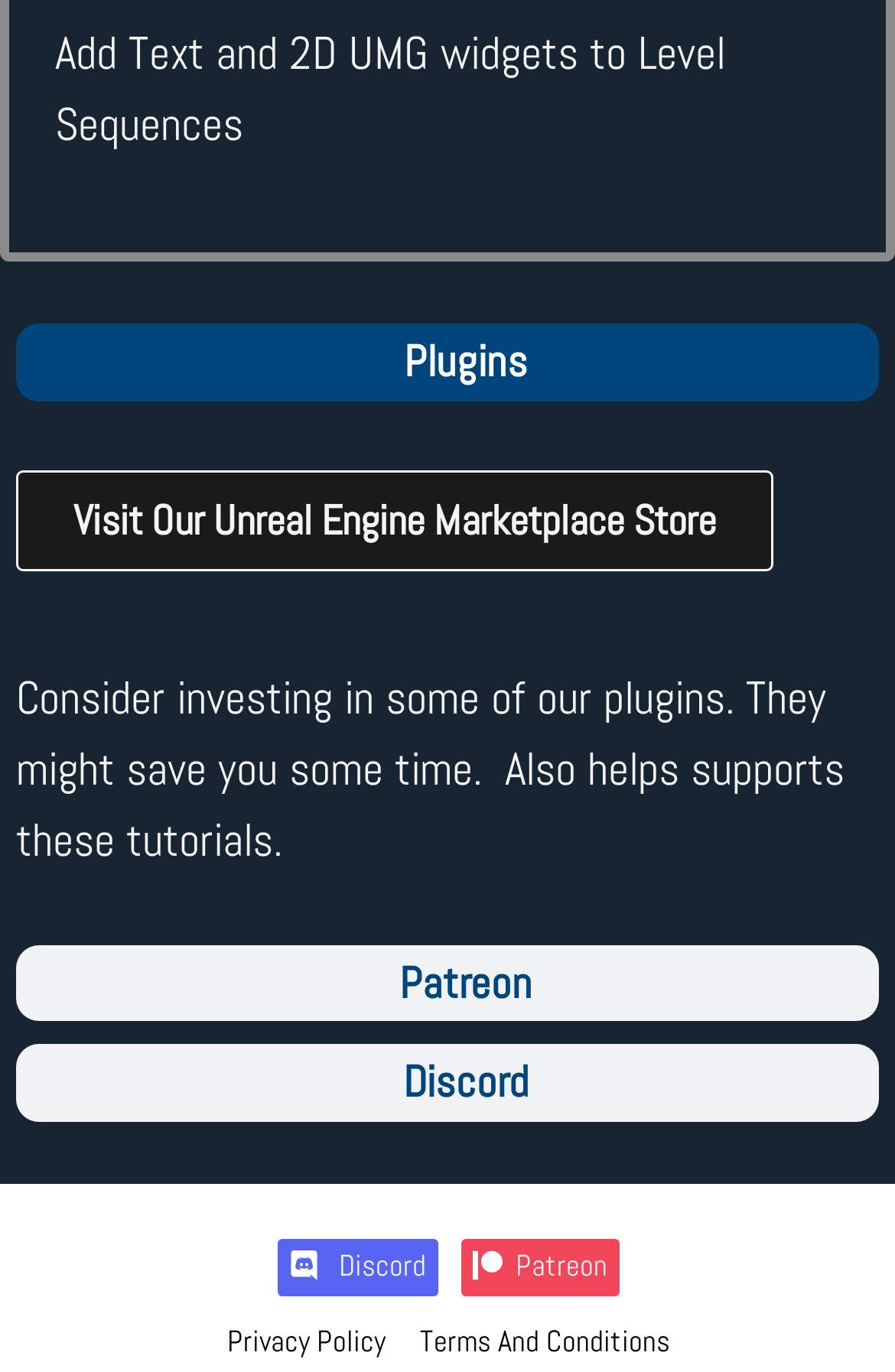What is the main topic of the webpage?
Refer to the image and give a detailed answer to the question.

The main topic of the webpage is Level Sequences, which is indicated by the StaticText element 'Add Text and 2D UMG widgets to Level Sequences' at the top of the page.